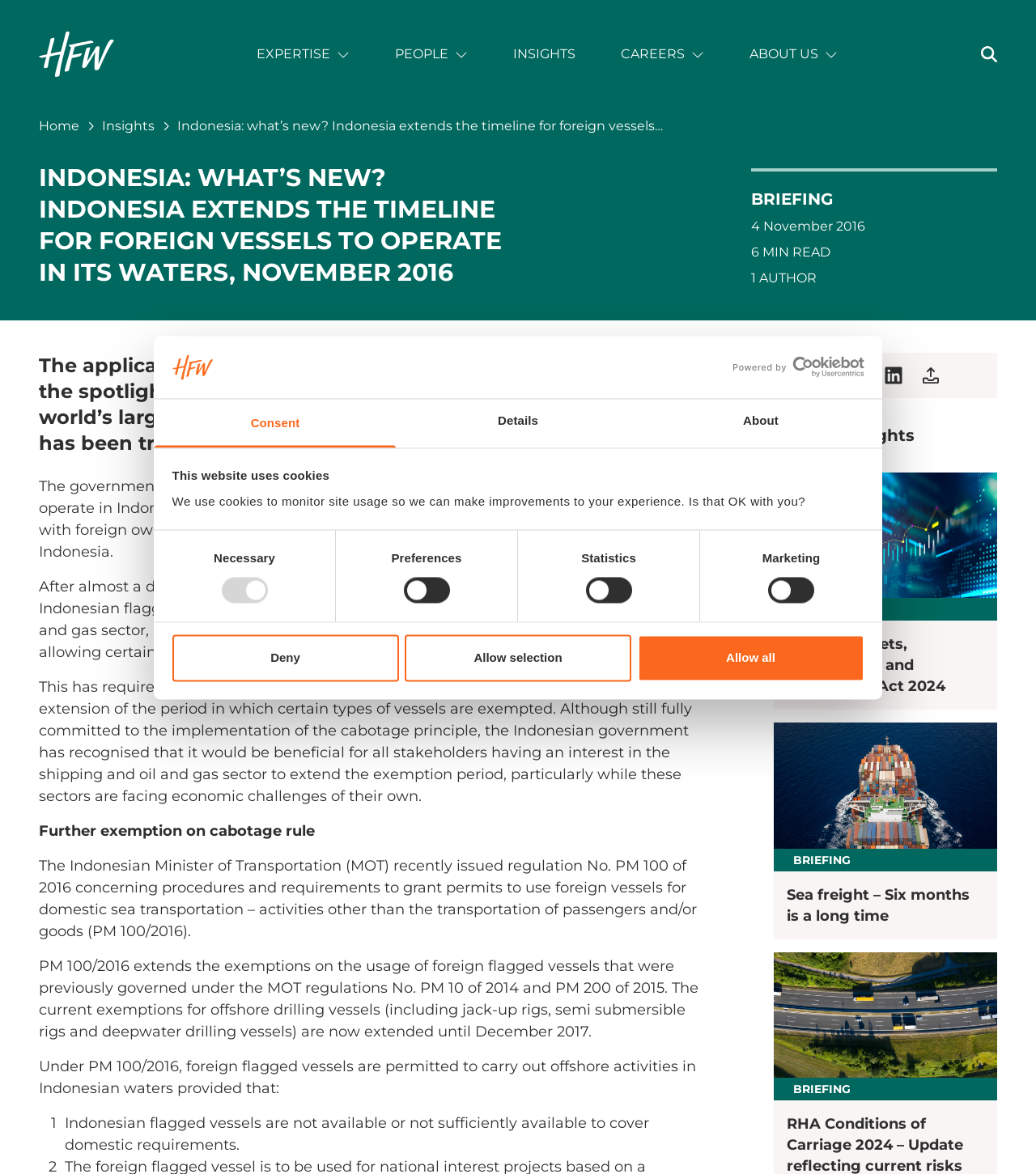What is the purpose of the cookie notification?
Look at the image and provide a short answer using one word or a phrase.

To inform users about cookie usage